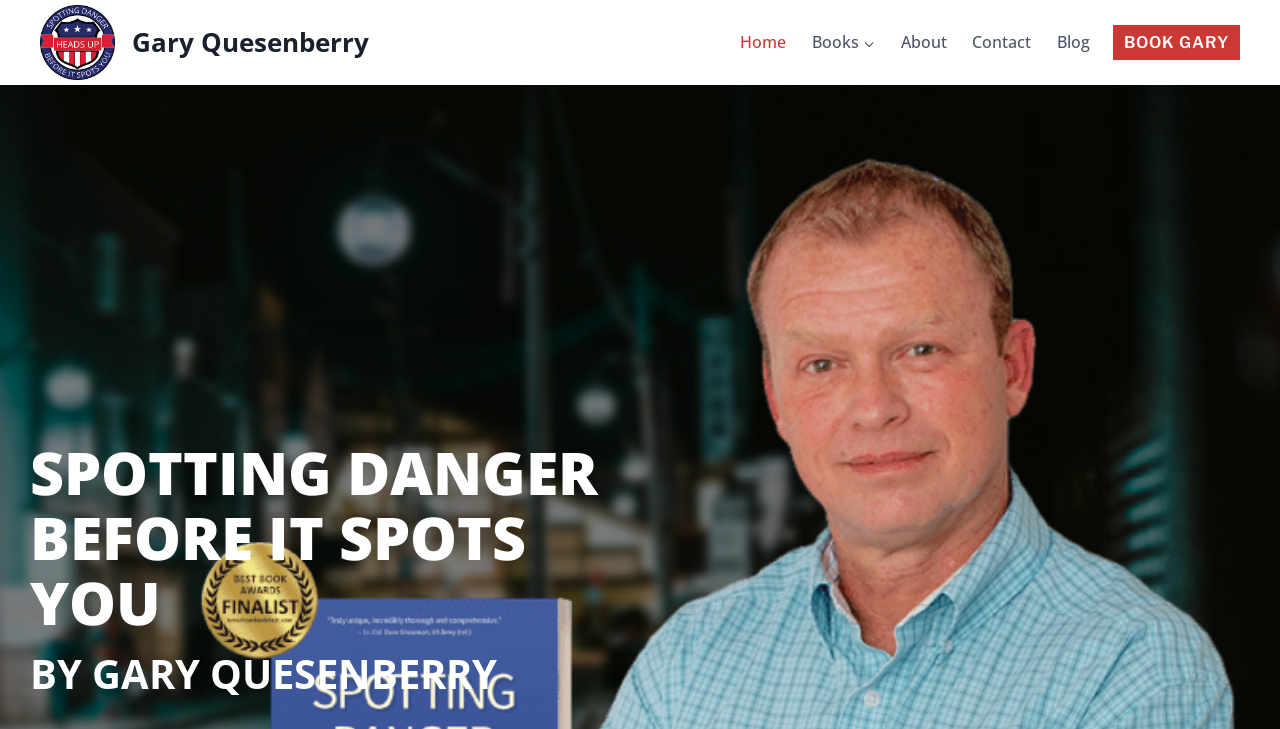What is the theme of the webpage?
Look at the image and respond with a one-word or short-phrase answer.

Author's website